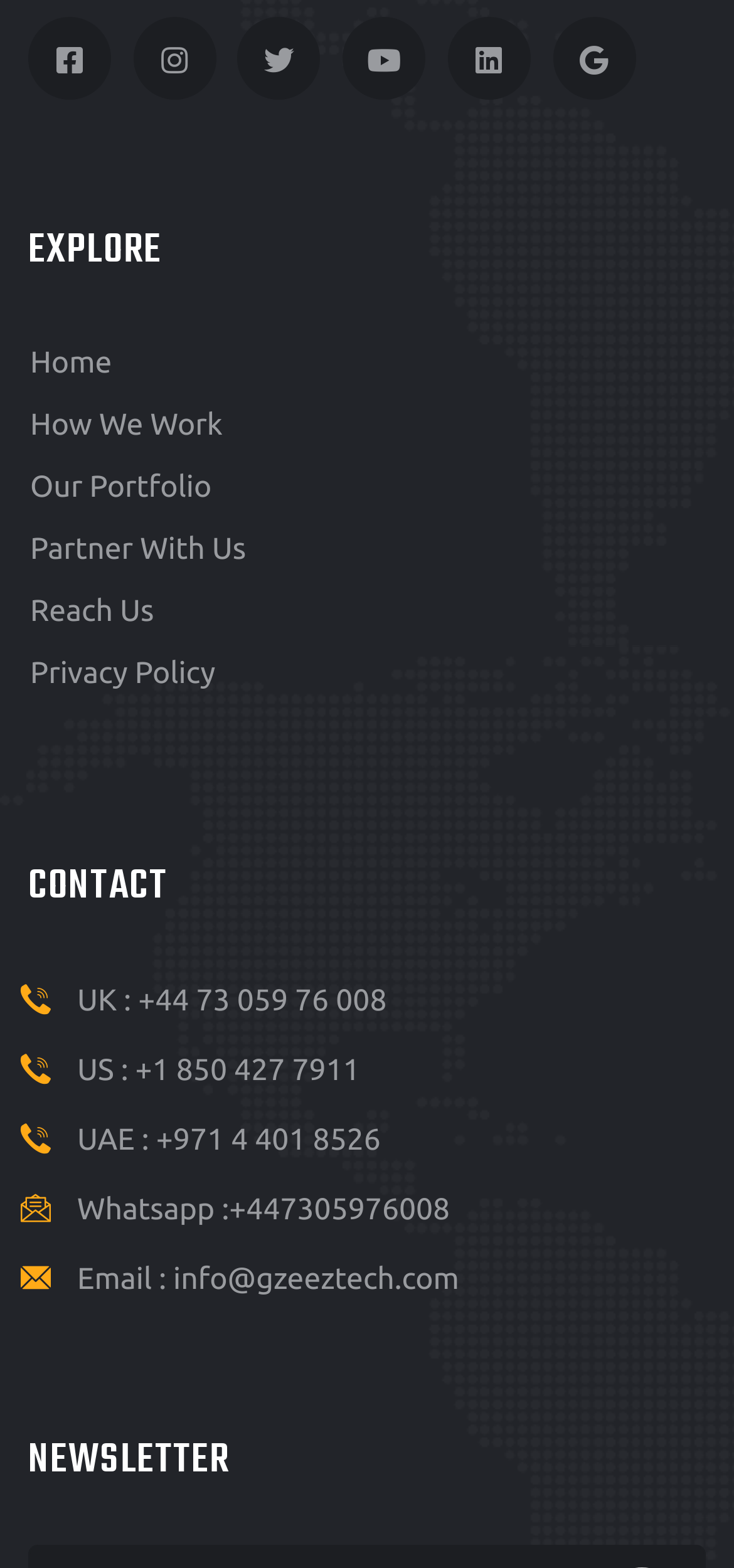How many social media links are available?
Based on the screenshot, respond with a single word or phrase.

6